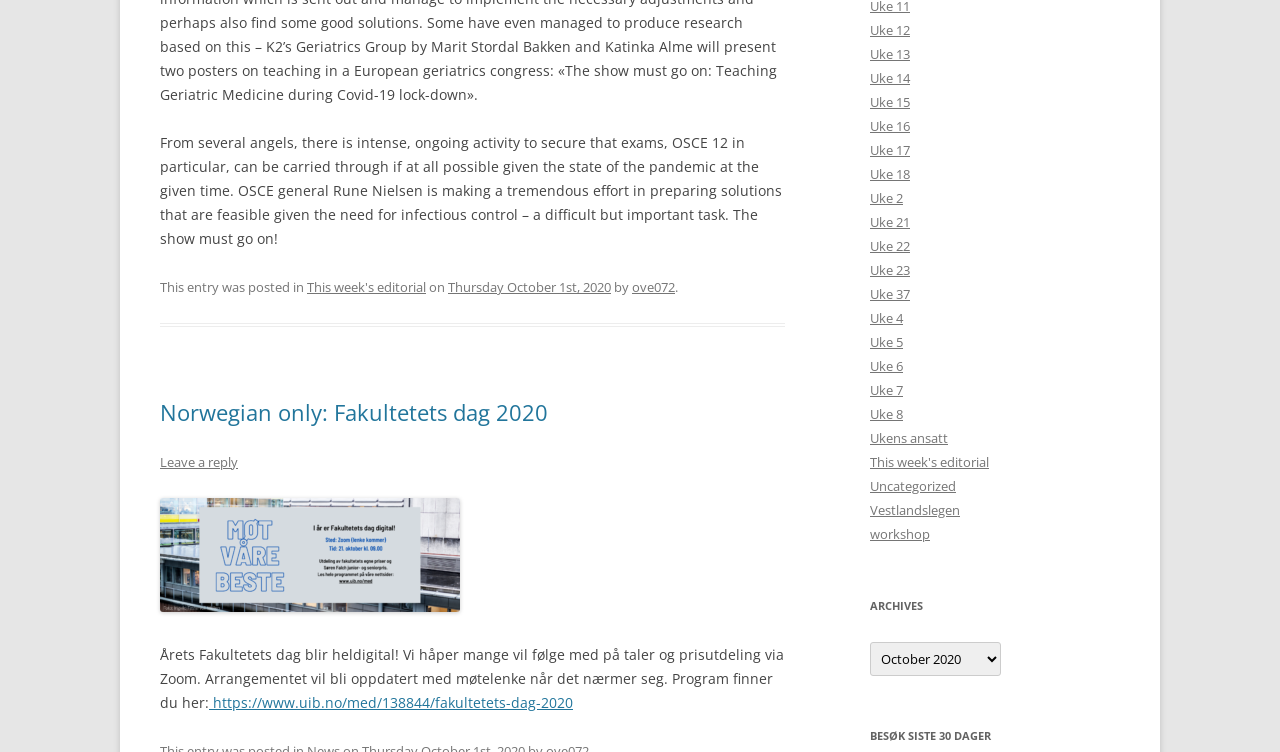Determine the bounding box coordinates of the region I should click to achieve the following instruction: "Leave a reply". Ensure the bounding box coordinates are four float numbers between 0 and 1, i.e., [left, top, right, bottom].

[0.125, 0.602, 0.186, 0.626]